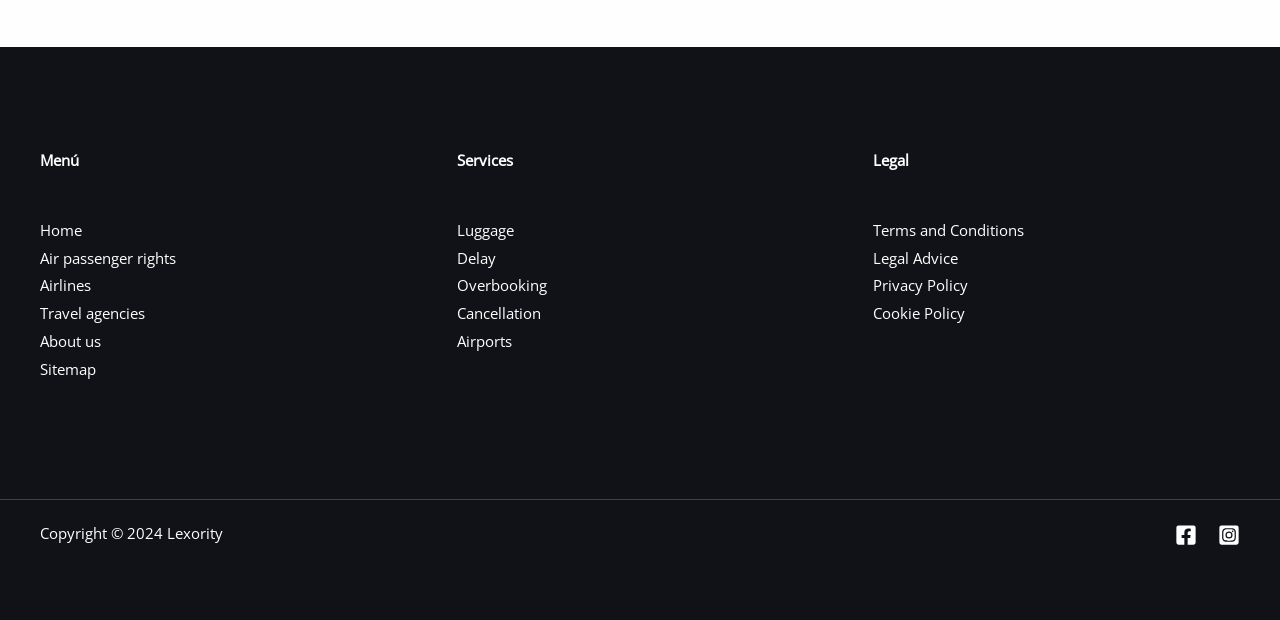Please locate the bounding box coordinates of the element's region that needs to be clicked to follow the instruction: "Click on Home". The bounding box coordinates should be provided as four float numbers between 0 and 1, i.e., [left, top, right, bottom].

[0.031, 0.354, 0.064, 0.387]